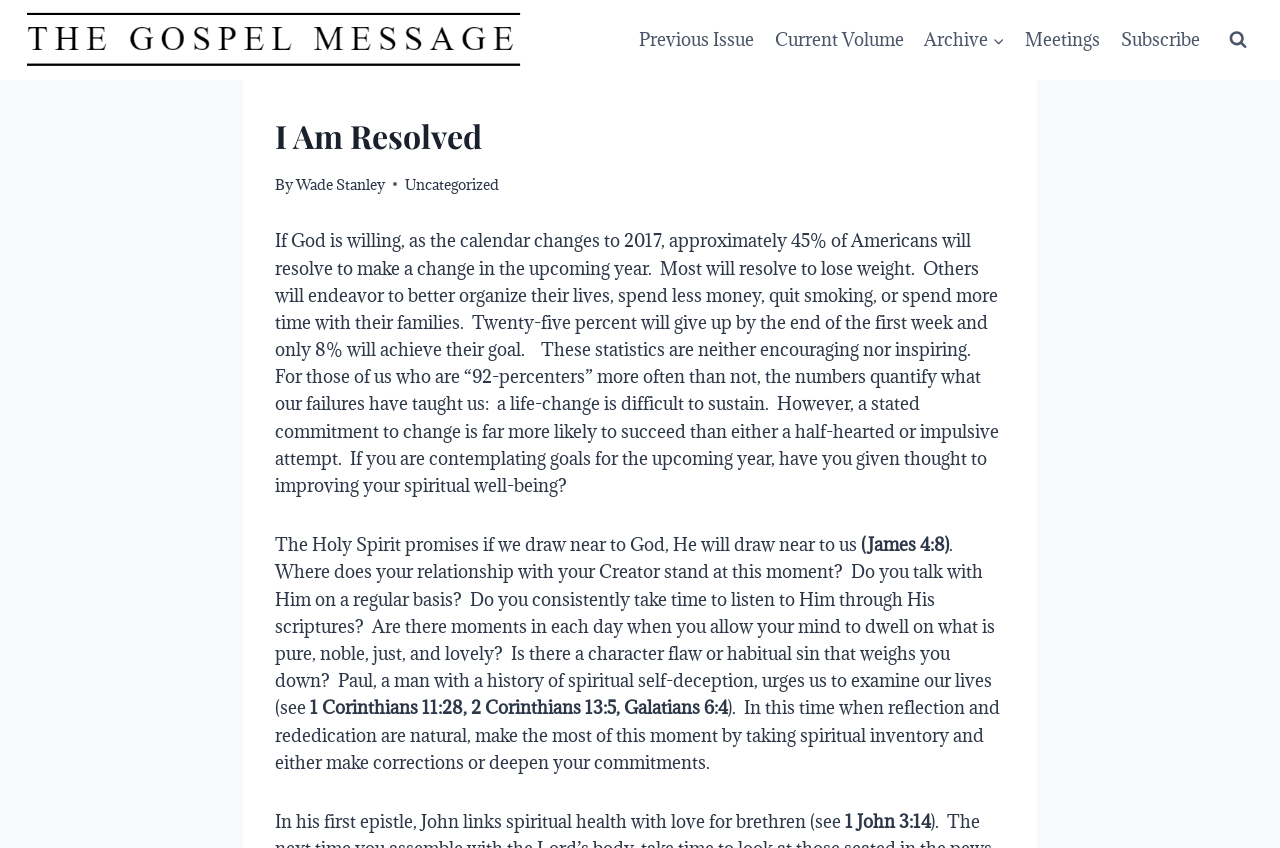Extract the main title from the webpage.

I Am Resolved